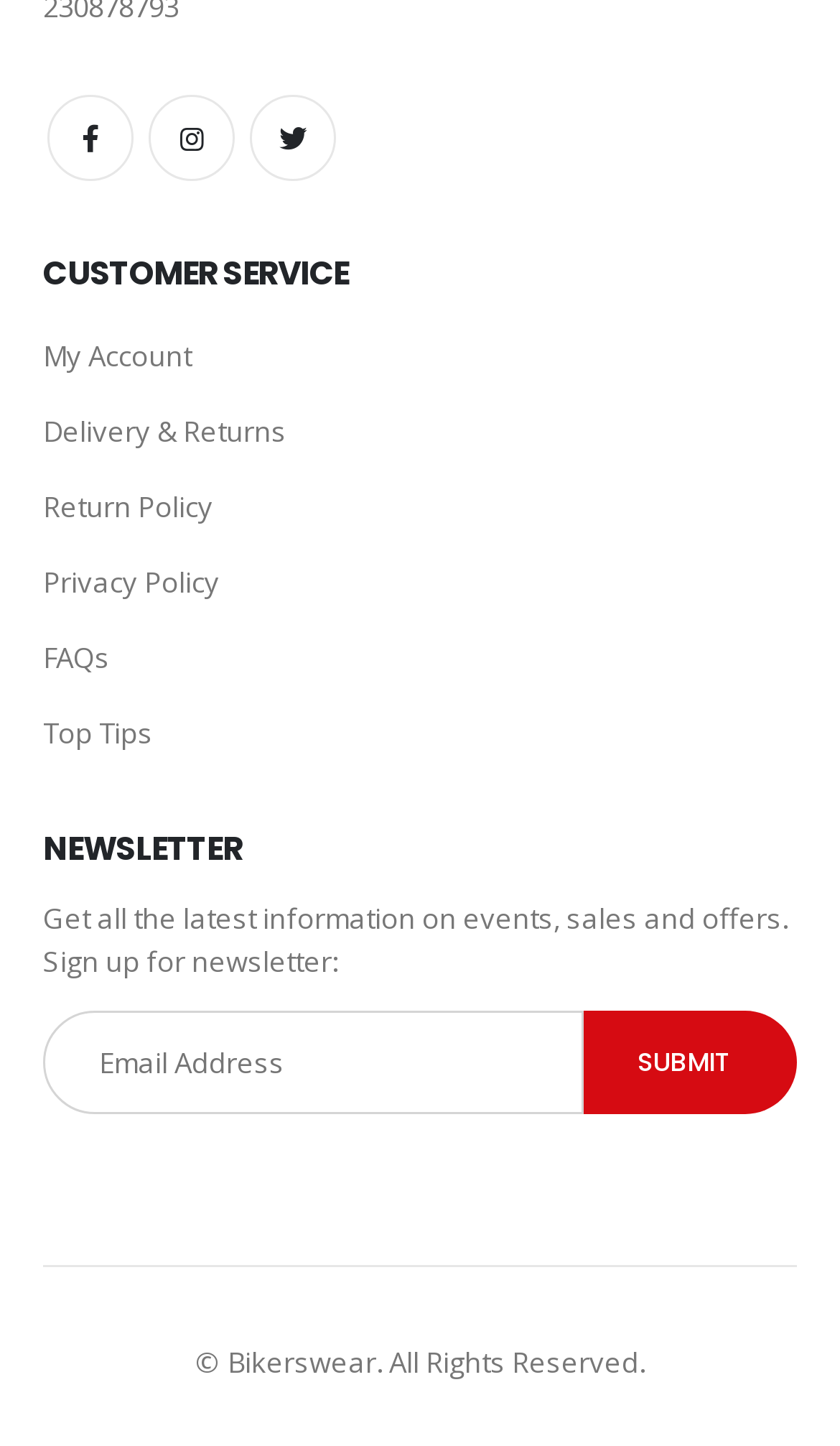Kindly respond to the following question with a single word or a brief phrase: 
What type of information can be found in the customer service section?

Account, delivery, returns, policy, and FAQs